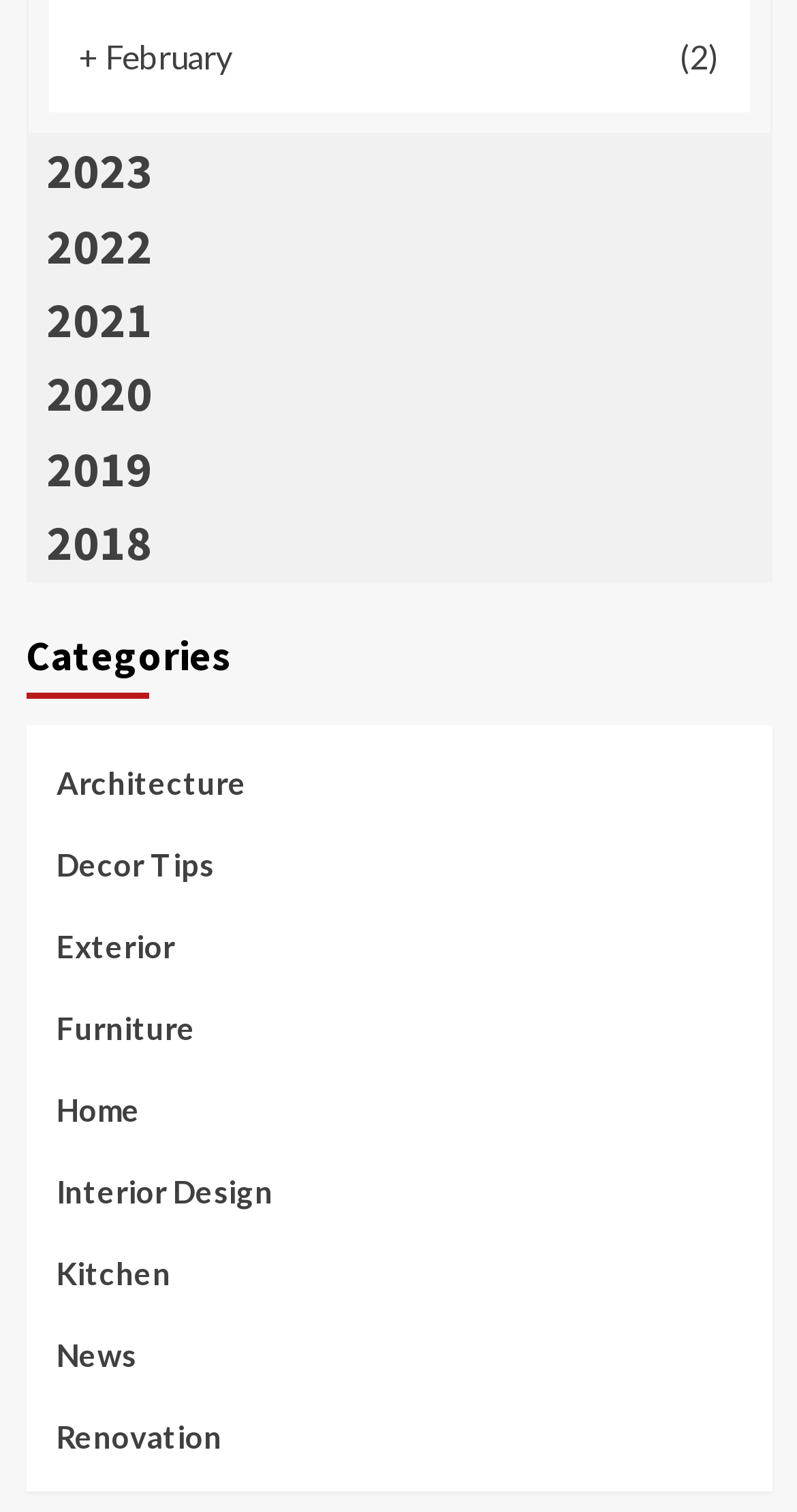Respond with a single word or phrase to the following question: What is the most recent year listed?

2023